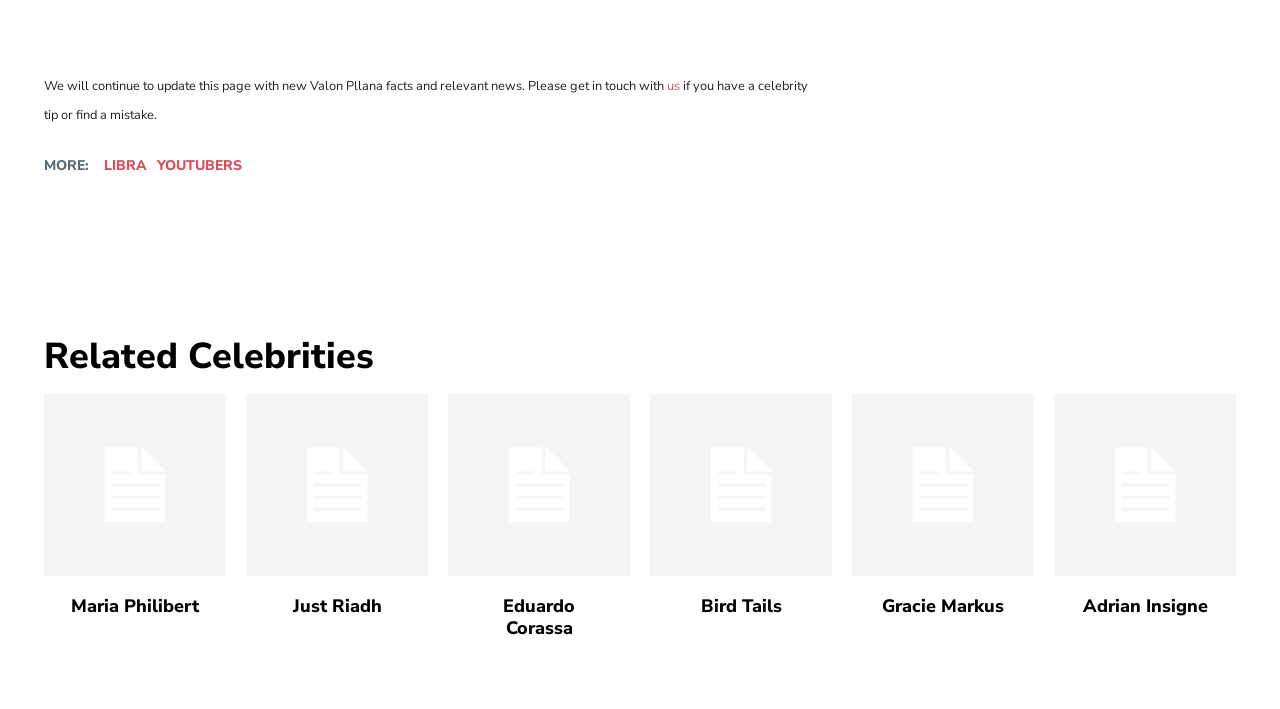What is the name of the first celebrity listed under 'Related Celebrities'?
Your answer should be a single word or phrase derived from the screenshot.

Maria Philibert